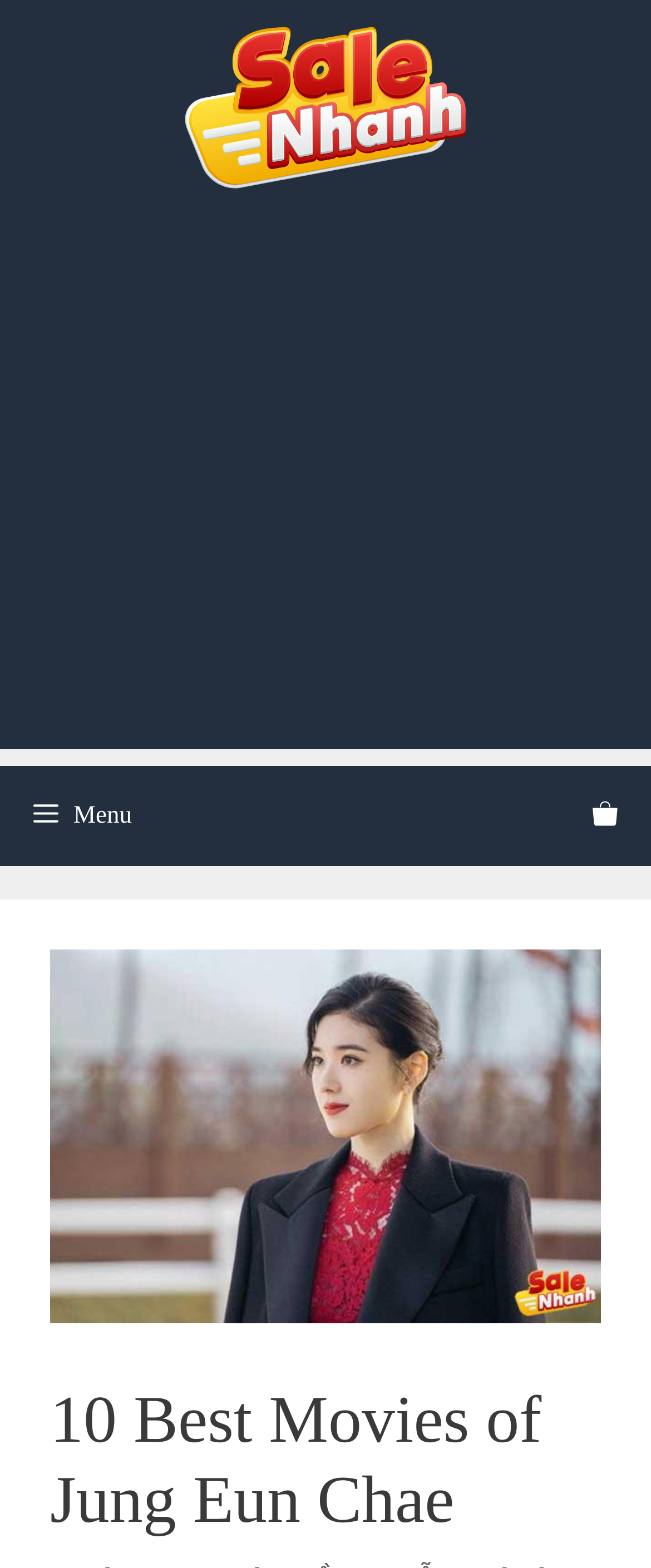Is there a shopping cart feature on this webpage?
Kindly answer the question with as much detail as you can.

I found the answer by looking at the link 'View your shopping cart' which implies that the webpage has a shopping cart feature.